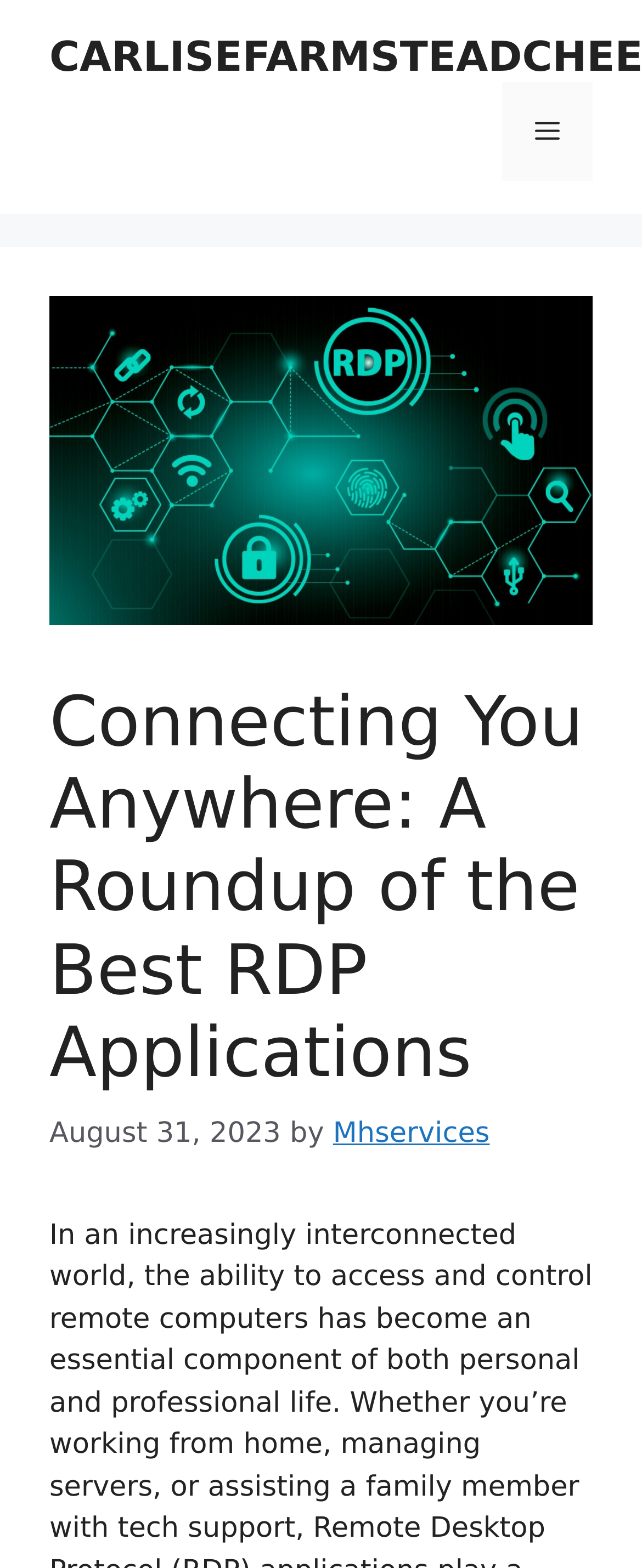What is the type of applications discussed in the article?
Answer with a single word or short phrase according to what you see in the image.

RDP